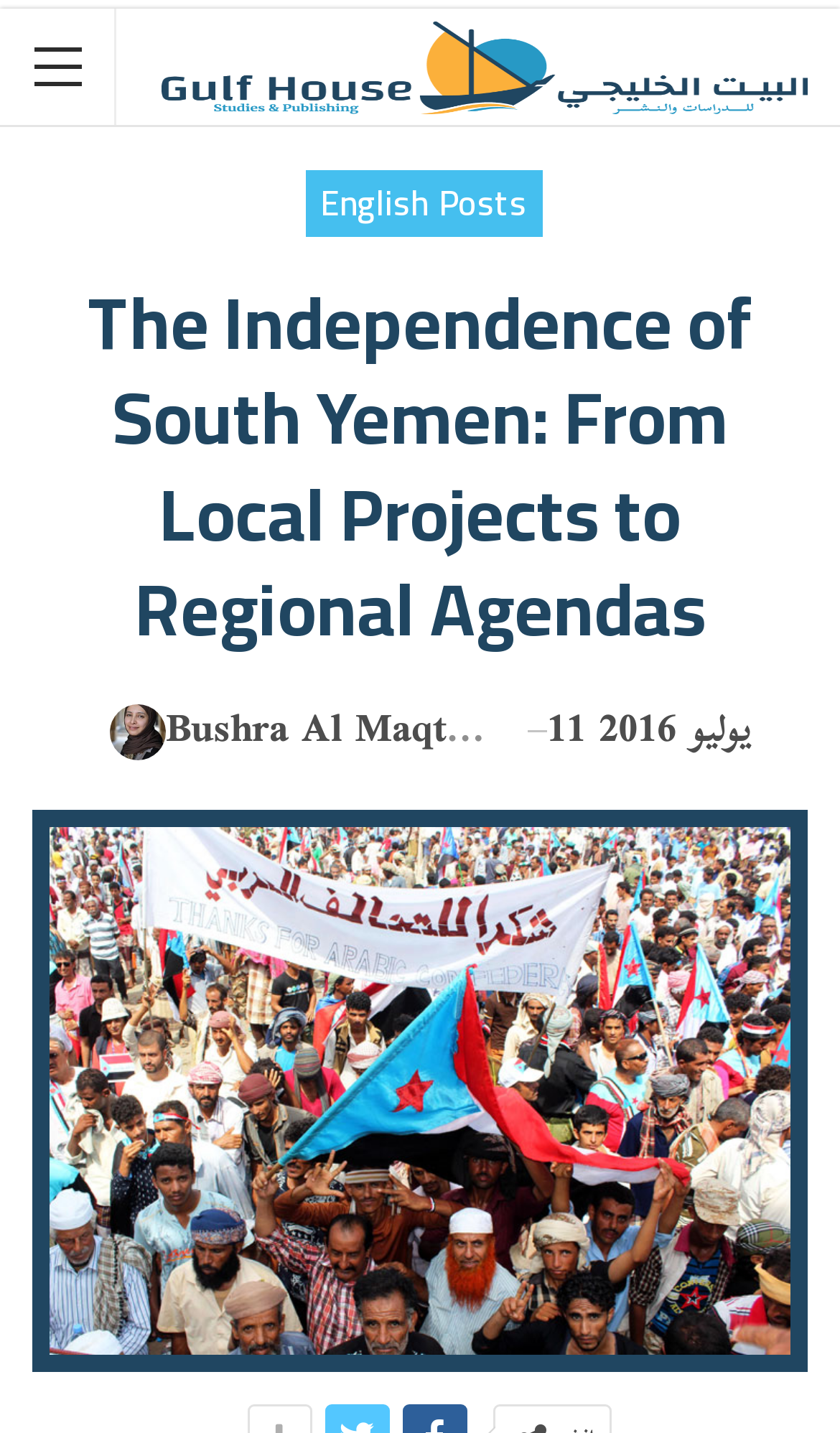What is the name of the organization?
Use the information from the image to give a detailed answer to the question.

I found the name of the organization by looking at the image element at the top of the webpage which contains the text 'البيت الخليجي للدراسات والنشر'.